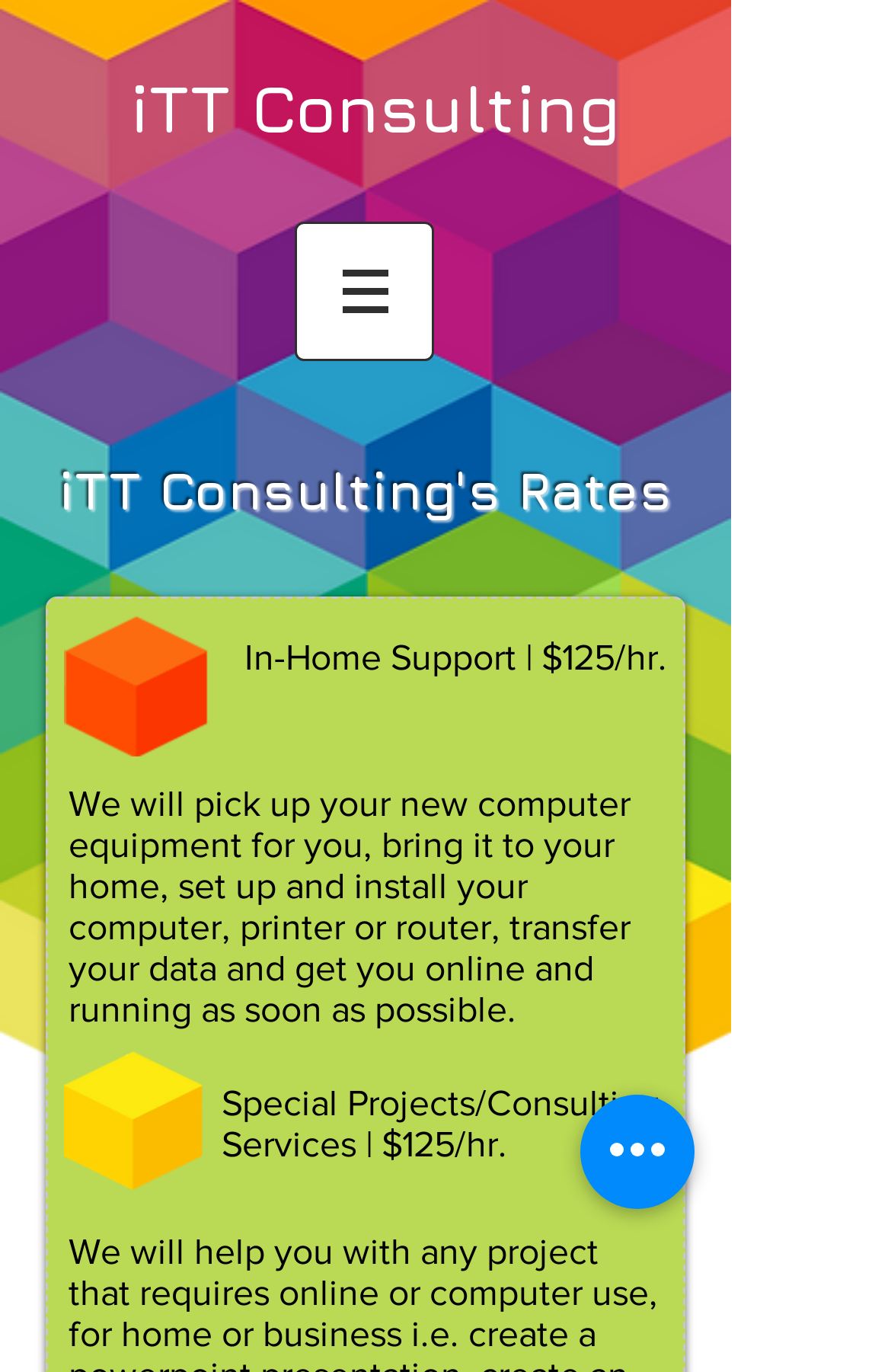What is the service provided in the 'Special Projects/Consulting Services' section?
Utilize the information in the image to give a detailed answer to the question.

The service provided in the 'Special Projects/Consulting Services' section is obtained from the heading element with the text 'Special Projects/Consulting Services | $125/hr.' located at the bottom of the webpage, which suggests that it provides consulting services at a rate of $125 per hour.